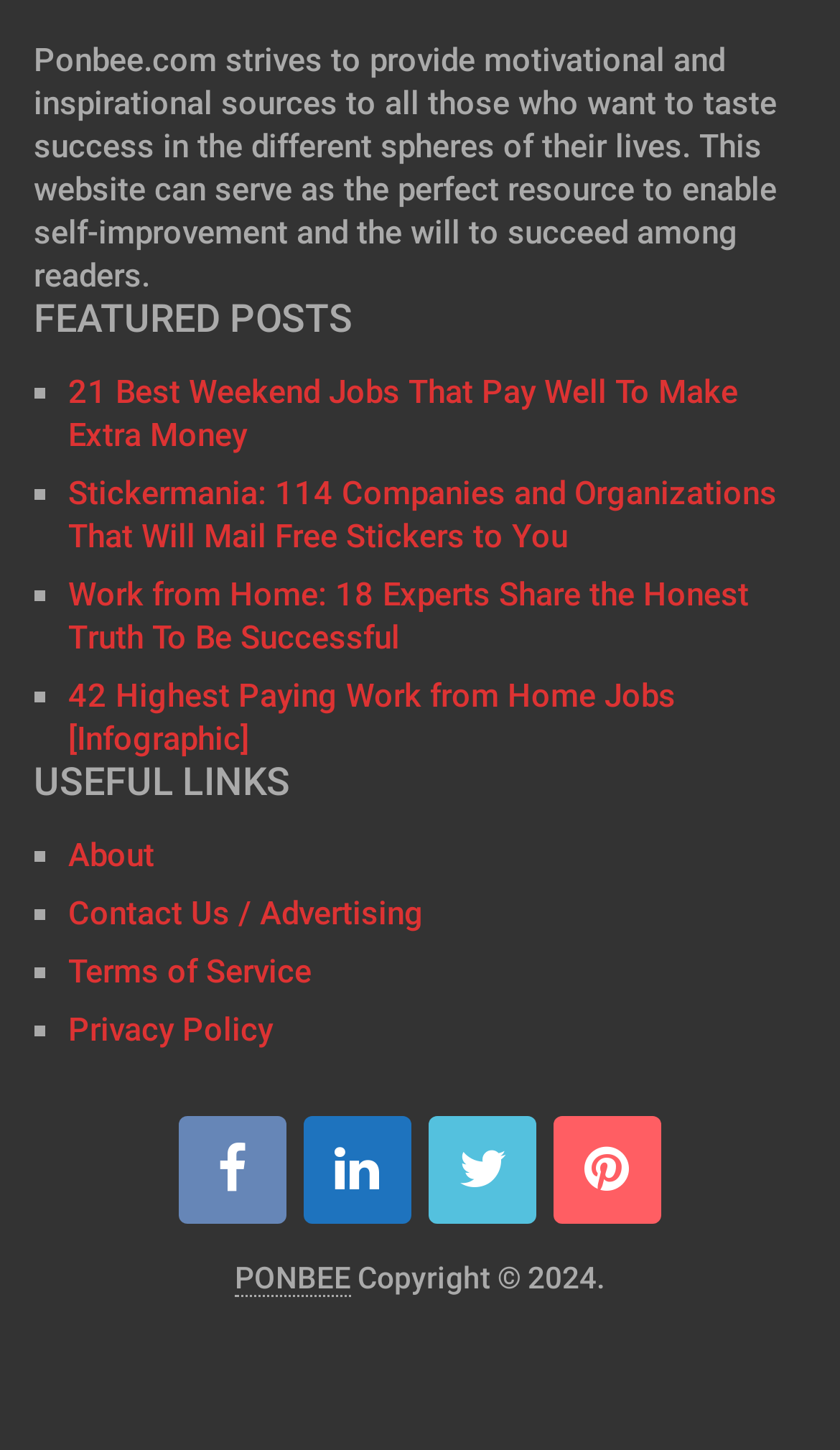What type of posts are featured on the webpage?
Using the image as a reference, answer with just one word or a short phrase.

Motivational and inspirational